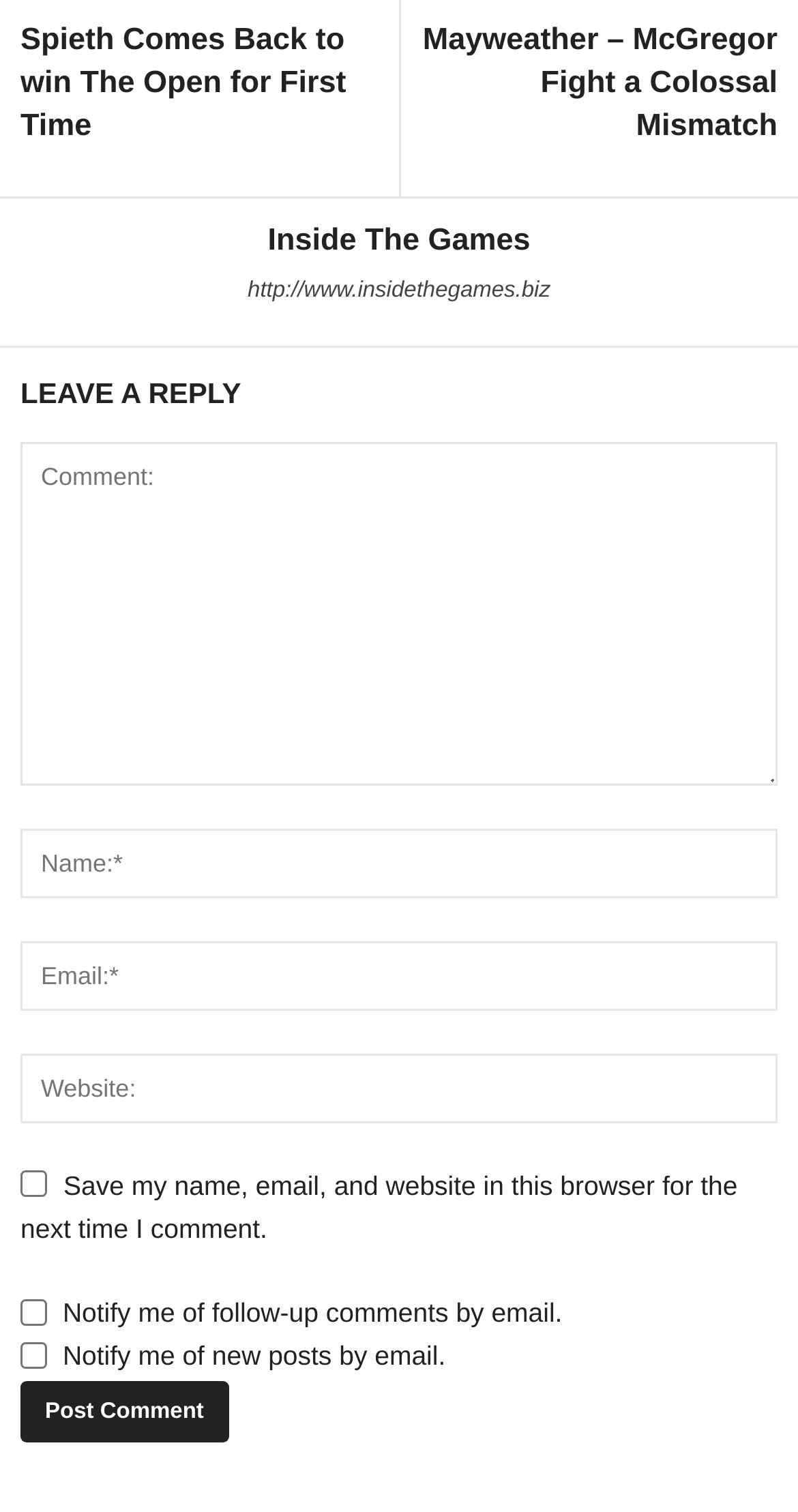Find and provide the bounding box coordinates for the UI element described here: "title="417HappyHours.com"". The coordinates should be given as four float numbers between 0 and 1: [left, top, right, bottom].

None